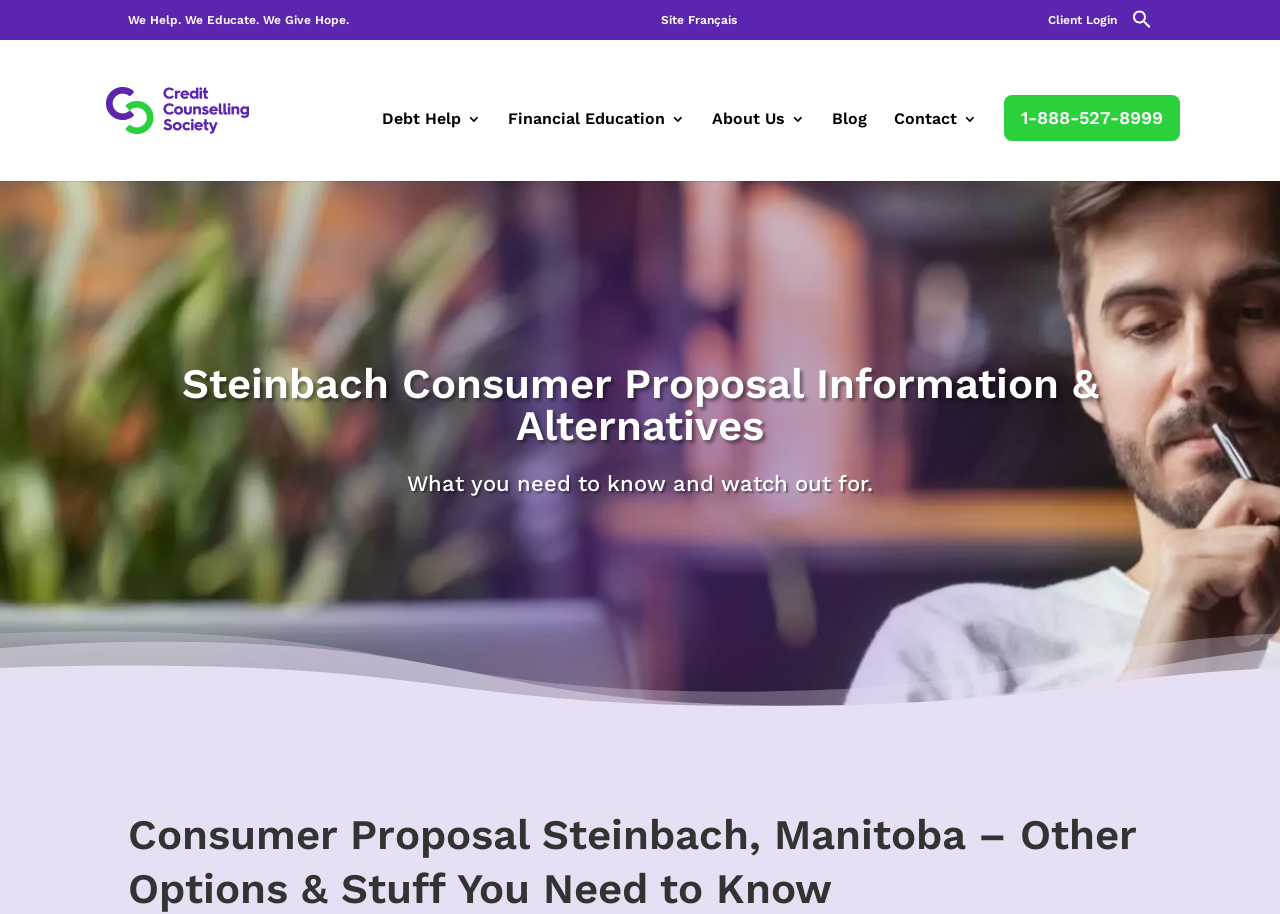Provide a thorough description of this webpage.

The webpage is about consumer proposals in Steinbach, Manitoba, and provides information on debt consolidation and alternatives to bankruptcy. At the top left, there is a link to the website's main page with the text "We Help. We Educate. We Give Hope." Next to it, there is a link to the French version of the site, and on the top right, there are links to the client login and a search icon with a magnifying glass image.

Below the top navigation, there is a logo of the Credit Counselling Society with a link to their website. Underneath, there are five main navigation links: "Debt Help", "Financial Education", "About Us", "Blog", and "Contact". These links are arranged horizontally across the page.

In the main content area, there is a heading that reads "Steinbach Consumer Proposal Information & Alternatives" and a subheading that says "What you need to know and watch out for." This section likely provides detailed information about consumer proposals in Steinbach and the alternatives available.

On the bottom right, there is a call-to-action link with a phone number, 1-888-527-8999, encouraging visitors to call for more information. Overall, the webpage appears to be a resource for individuals seeking debt consolidation and financial guidance in Steinbach, Manitoba.